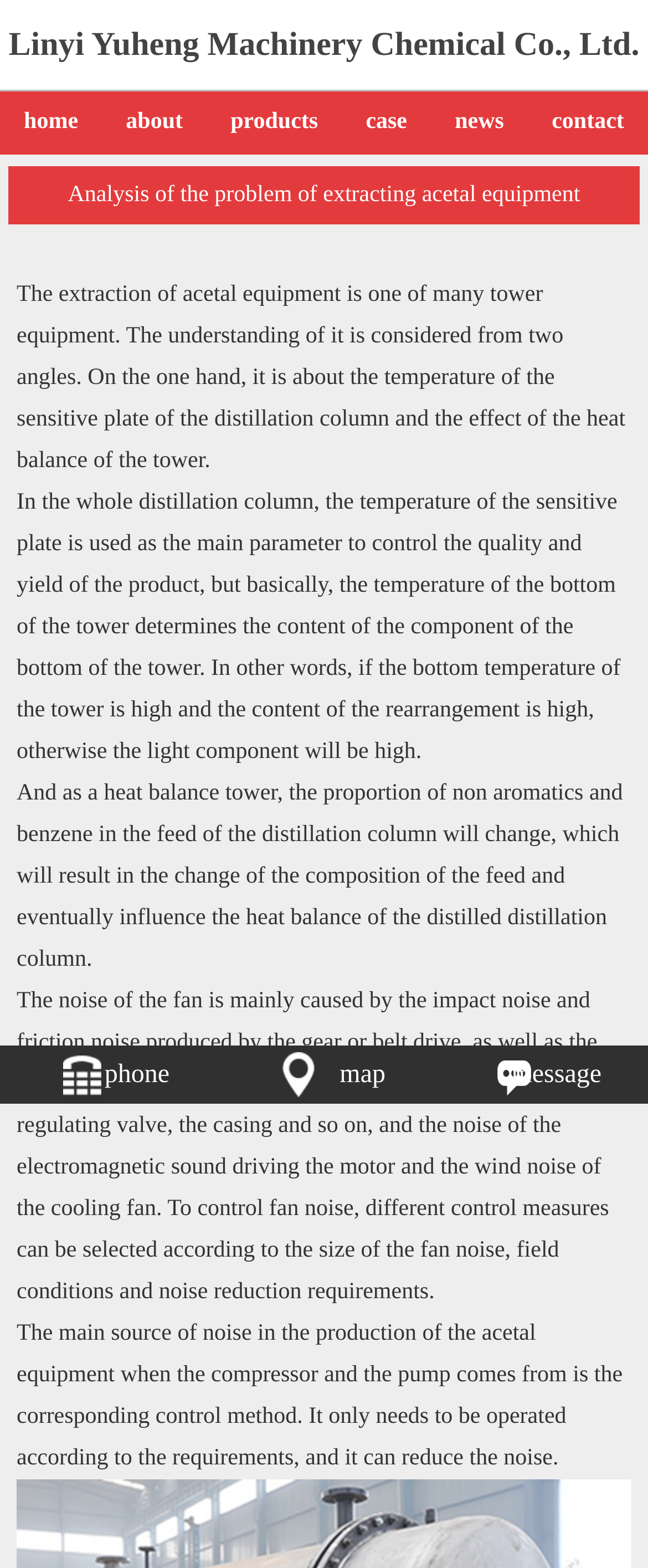Give a detailed account of the webpage.

The webpage is about Linyi City Yuheng Machinery Chemical Co., Ltd., a company that produces equipment for the installation of formaldehyde, methylal, paraformaldehyde, and urotropine. 

At the top of the page, there is a navigation menu with six links: "home", "about", "products", "case", "news", and "contact", arranged horizontally from left to right. 

Below the navigation menu, there is a title "Analysis of the problem of extracting acetal equipment" in a prominent position. 

The main content of the page is a series of paragraphs discussing the extraction of acetal equipment, including the temperature of the sensitive plate of the distillation column, the effect of the heat balance of the tower, and the noise control of the fan and compressor. 

At the bottom of the page, there are three links: "phone", "map", and "message", arranged horizontally from left to right.